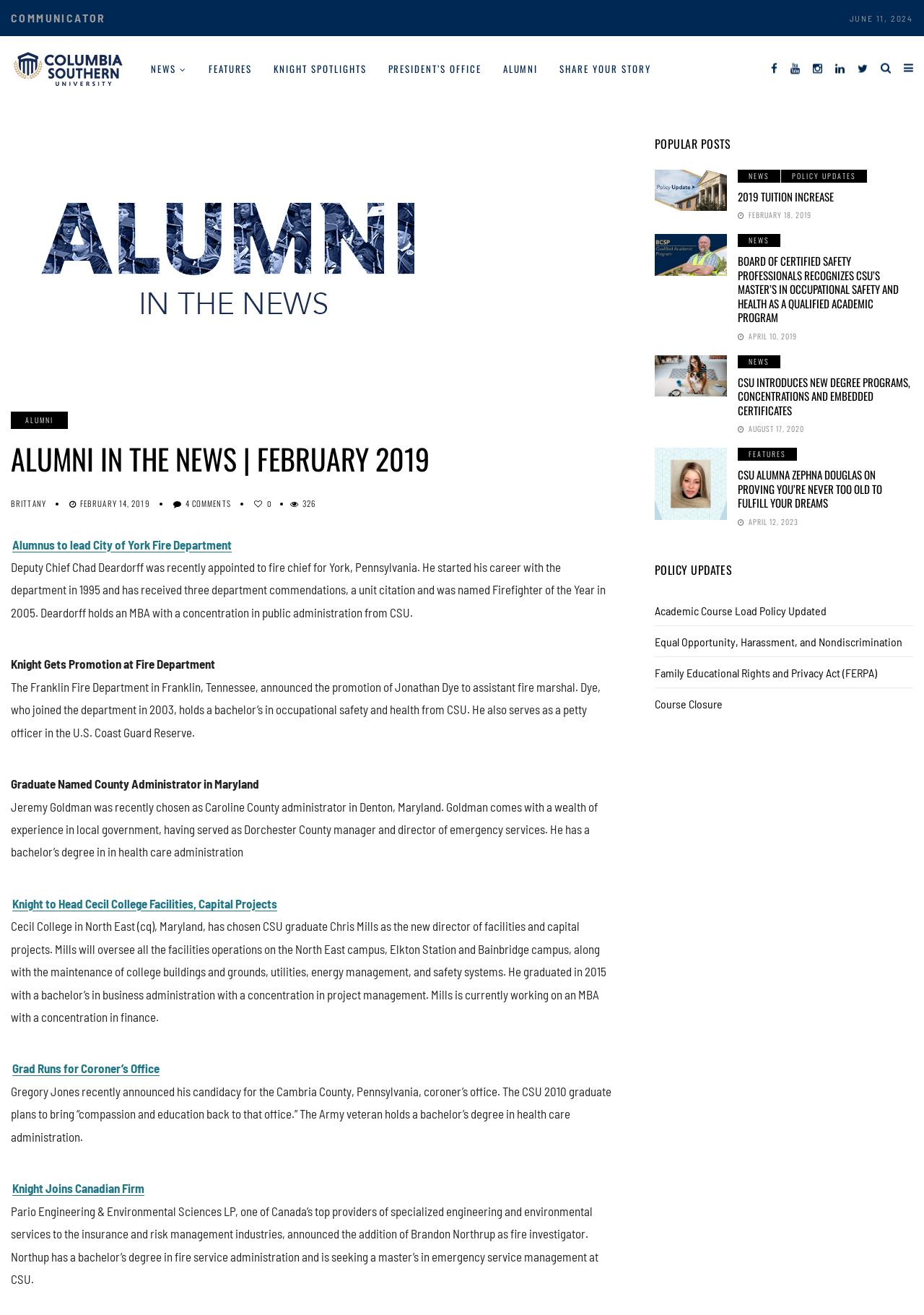Please determine the bounding box coordinates of the element to click on in order to accomplish the following task: "Click the 'Services' link". Ensure the coordinates are four float numbers ranging from 0 to 1, i.e., [left, top, right, bottom].

None